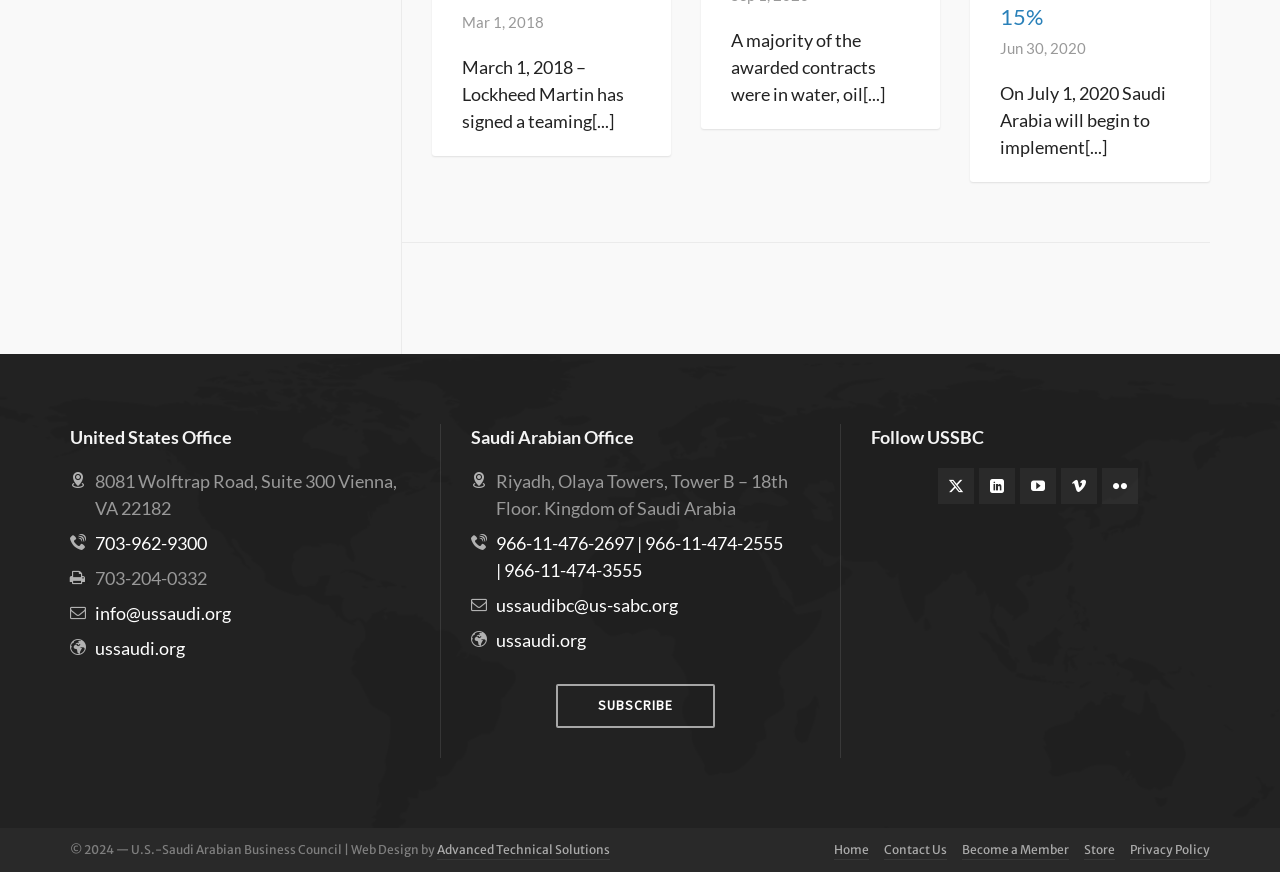Please determine the bounding box coordinates for the element that should be clicked to follow these instructions: "Go to the Home page".

[0.652, 0.966, 0.679, 0.986]